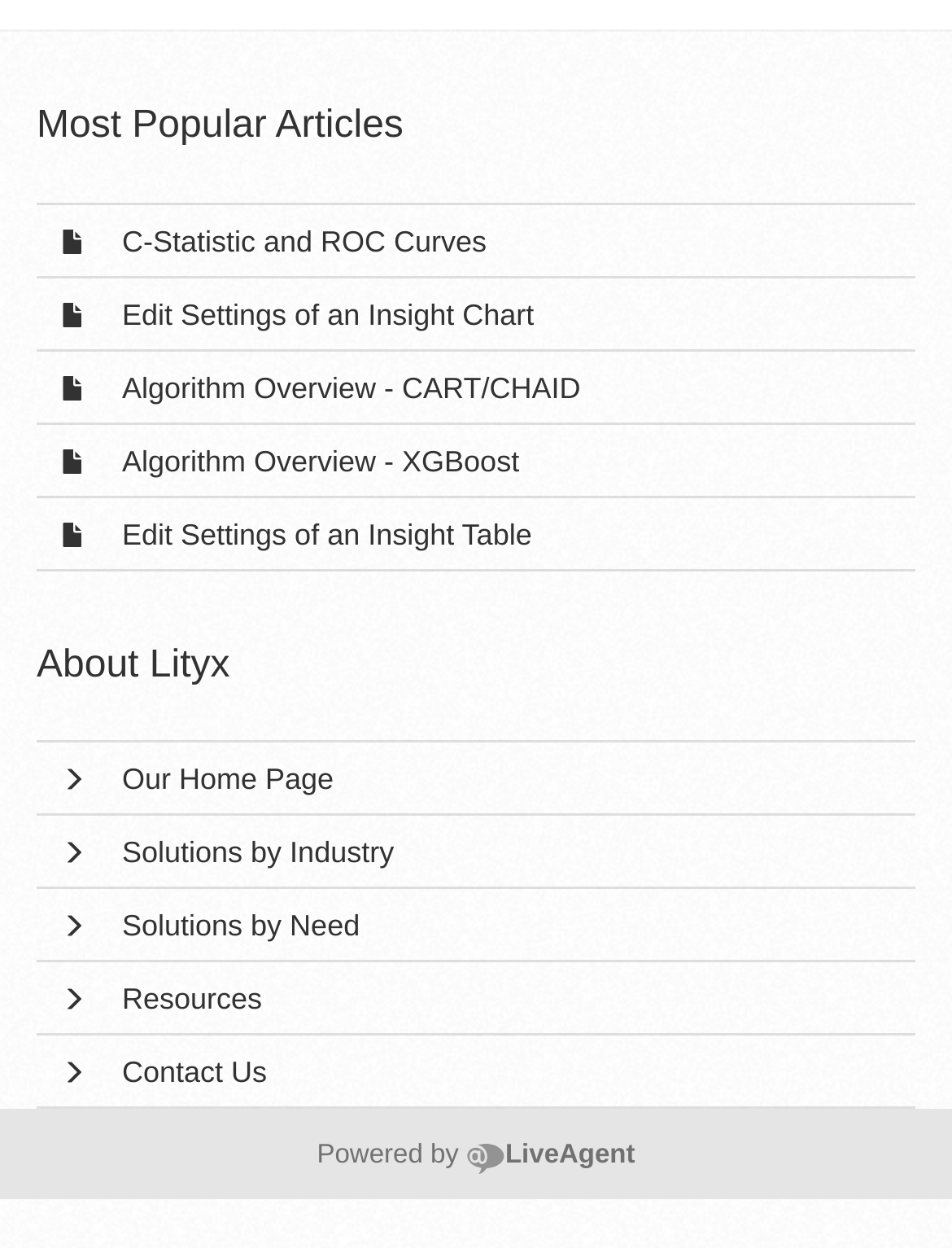Can you specify the bounding box coordinates for the region that should be clicked to fulfill this instruction: "view resources".

[0.128, 0.787, 0.275, 0.815]